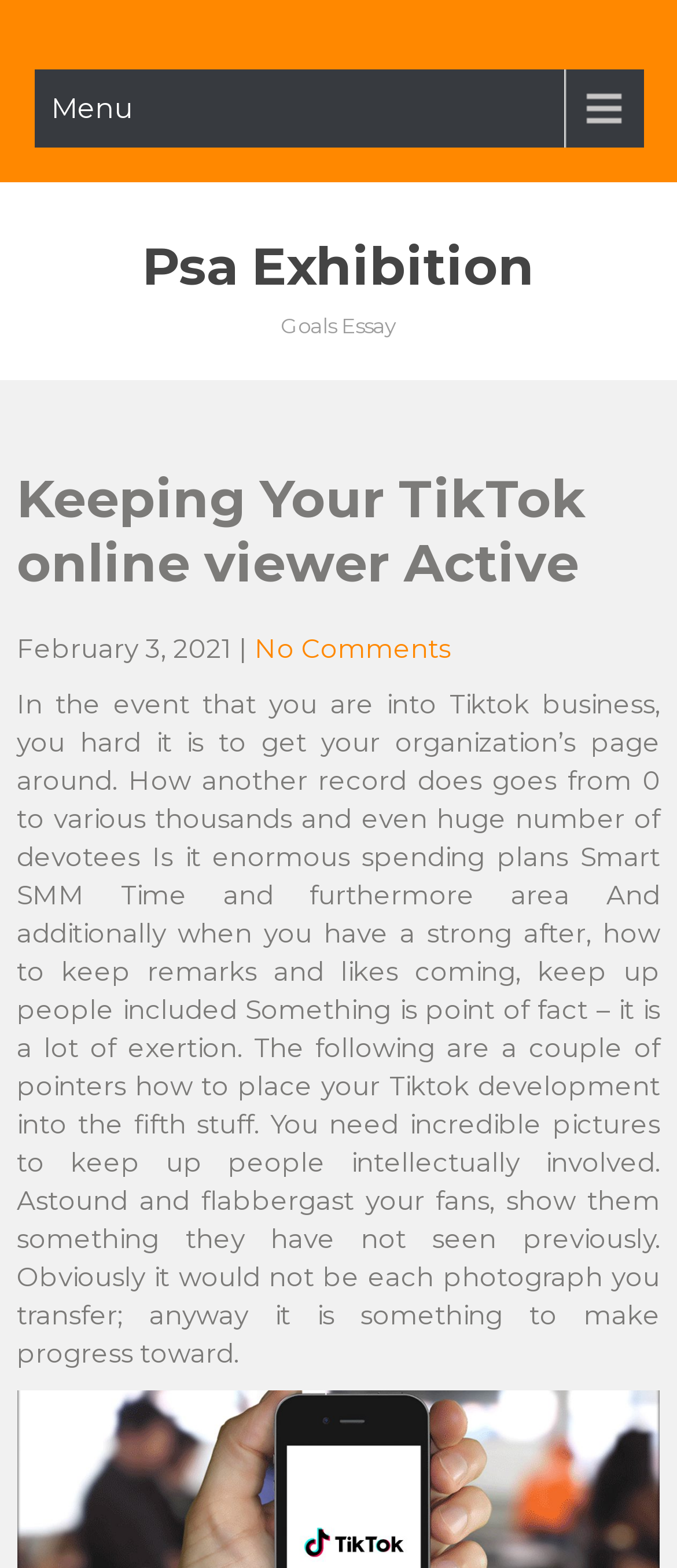Identify the bounding box for the described UI element. Provide the coordinates in (top-left x, top-left y, bottom-right x, bottom-right y) format with values ranging from 0 to 1: Menu

[0.05, 0.044, 0.95, 0.094]